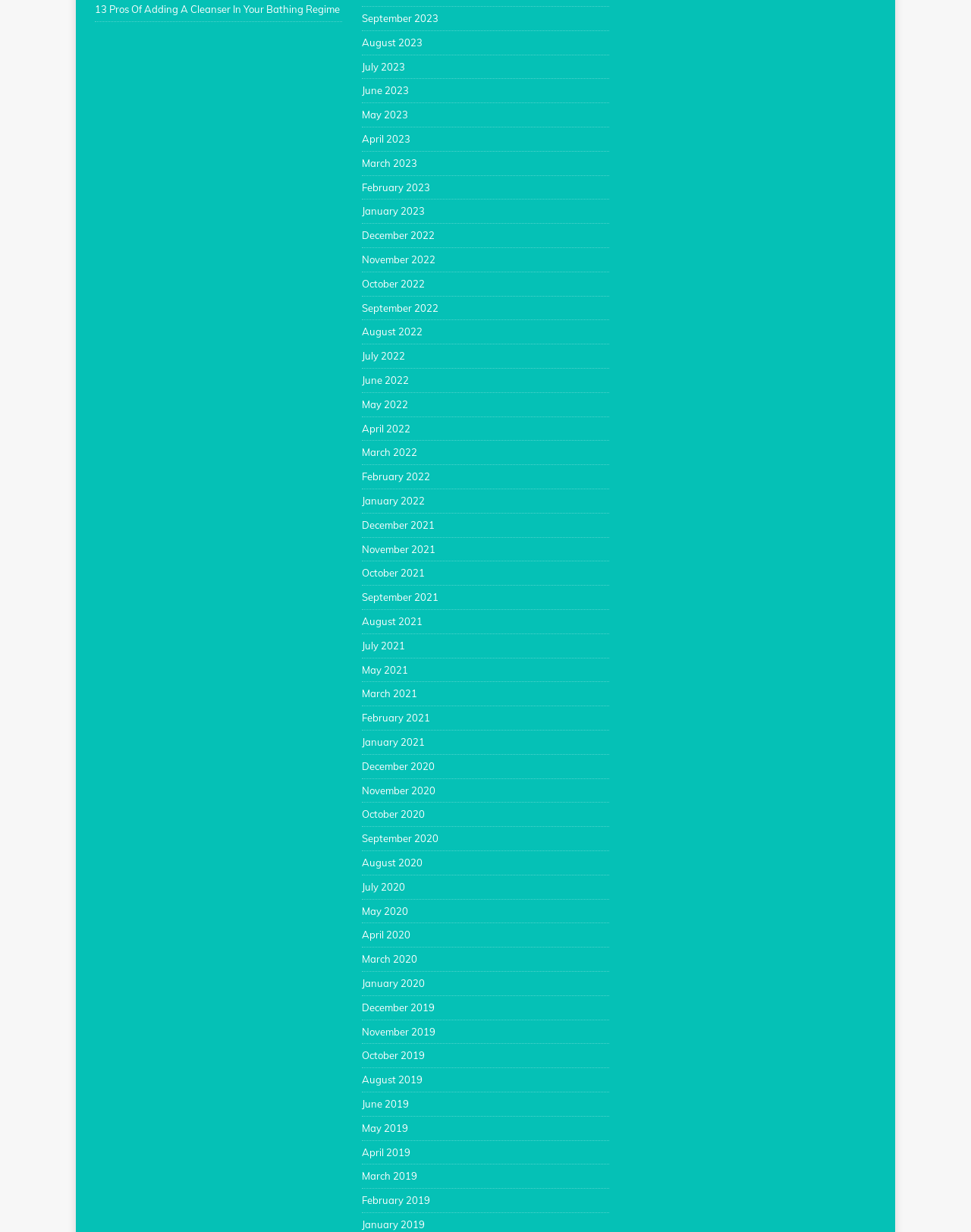Answer briefly with one word or phrase:
What is the common theme among the links on the webpage?

Archive